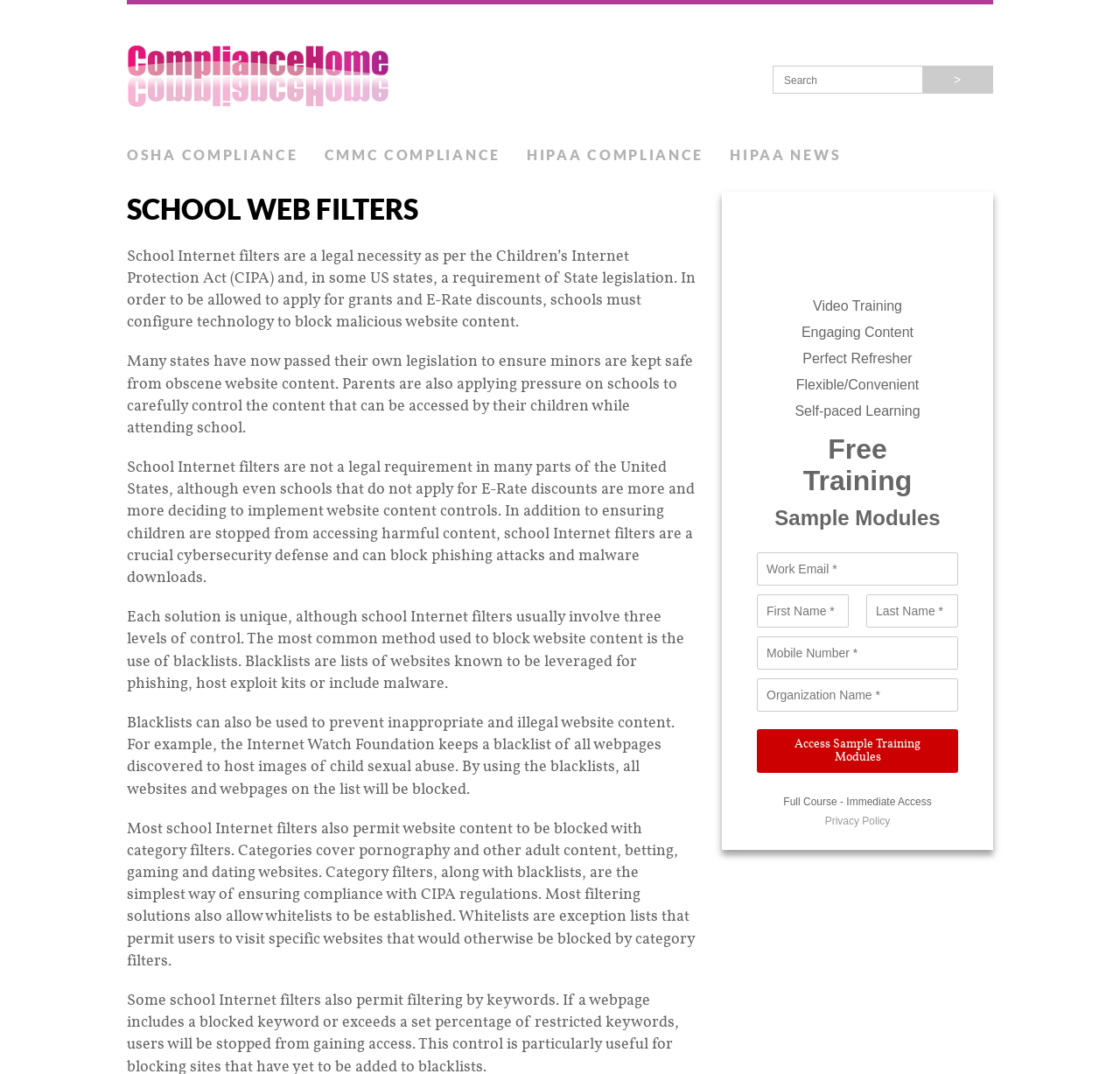Please examine the image and answer the question with a detailed explanation:
What is the purpose of blacklists in school Internet filters?

Based on the static text, 'Blacklists are lists of websites known to be leveraged for phishing, host exploit kits or include malware. Blacklists can also be used to prevent inappropriate and illegal website content.', we can infer that the purpose of blacklists in school Internet filters is to block harmful content, including phishing, malware, and inappropriate or illegal website content.